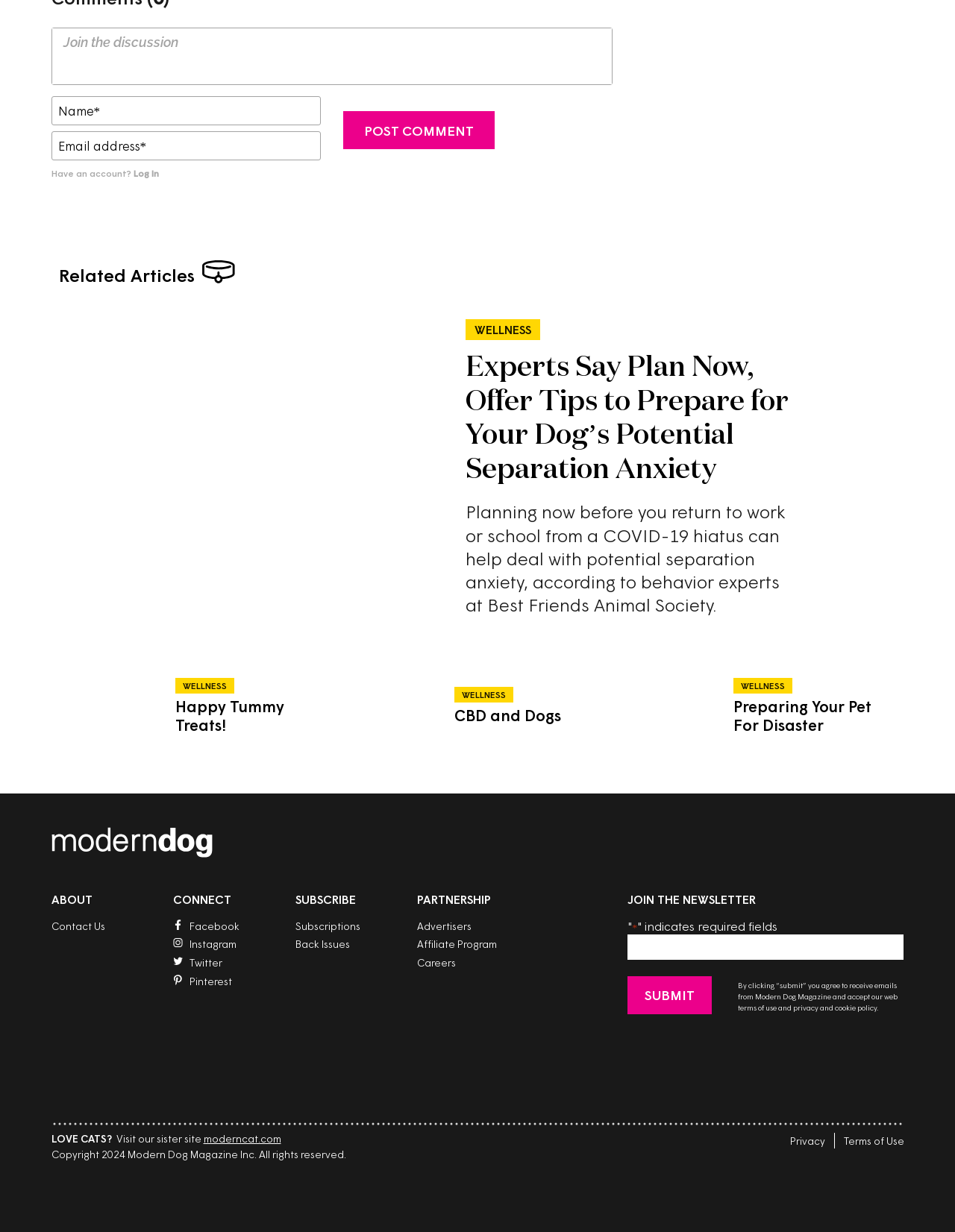What can be done on the 'ABOUT' section of the webpage?
Based on the content of the image, thoroughly explain and answer the question.

The 'ABOUT' section is located at the bottom of the webpage, and it contains a 'Contact Us' link, suggesting that users can contact the website administrators or learn more about the website through this section.